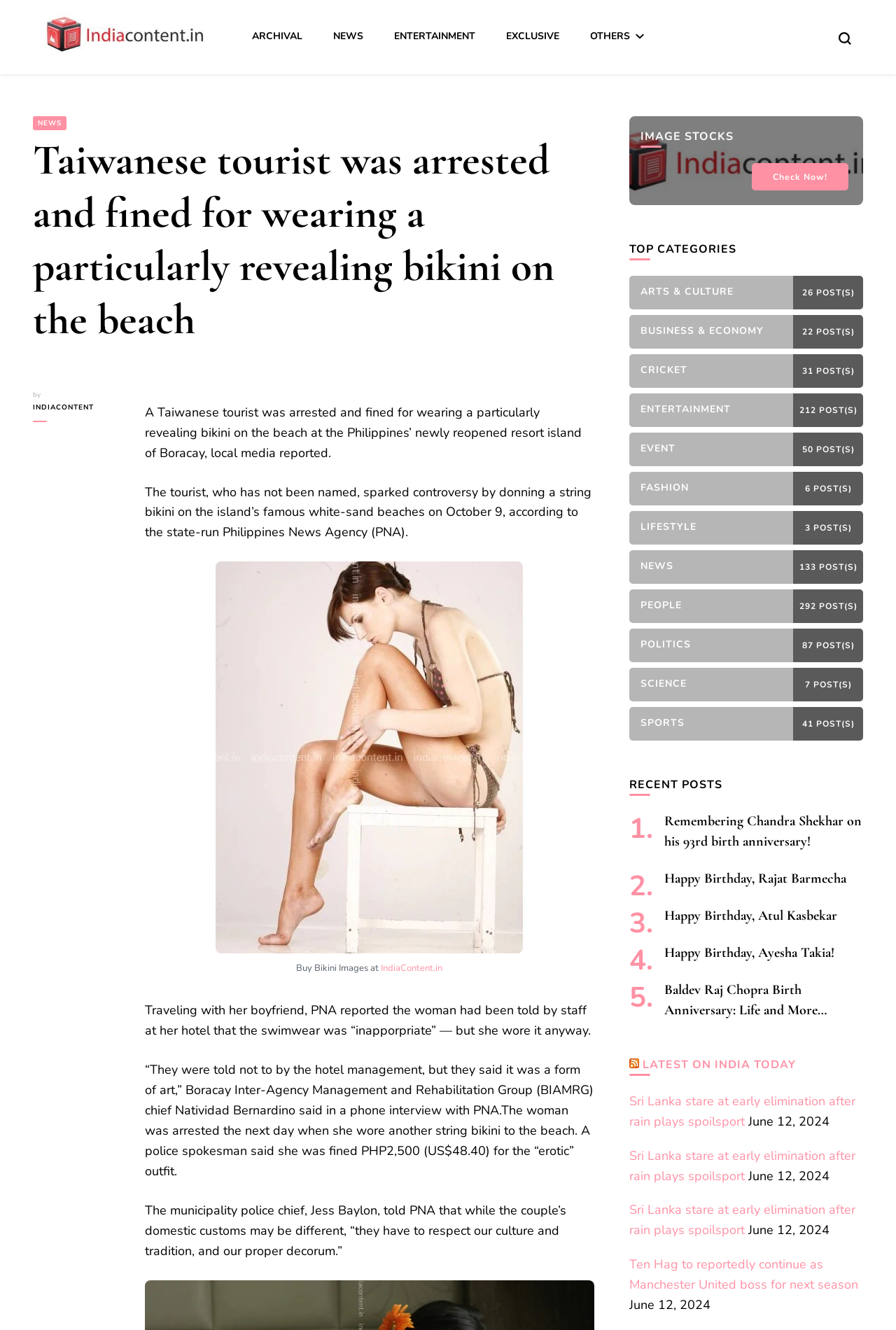Refer to the image and offer a detailed explanation in response to the question: How many posts are listed under 'ENTERTAINMENT'?

Under the 'TOP CATEGORIES' section, the link 'ENTERTAINMENT' is listed with '212 POST(S)' next to it, indicating that there are 212 posts in the 'ENTERTAINMENT' category.